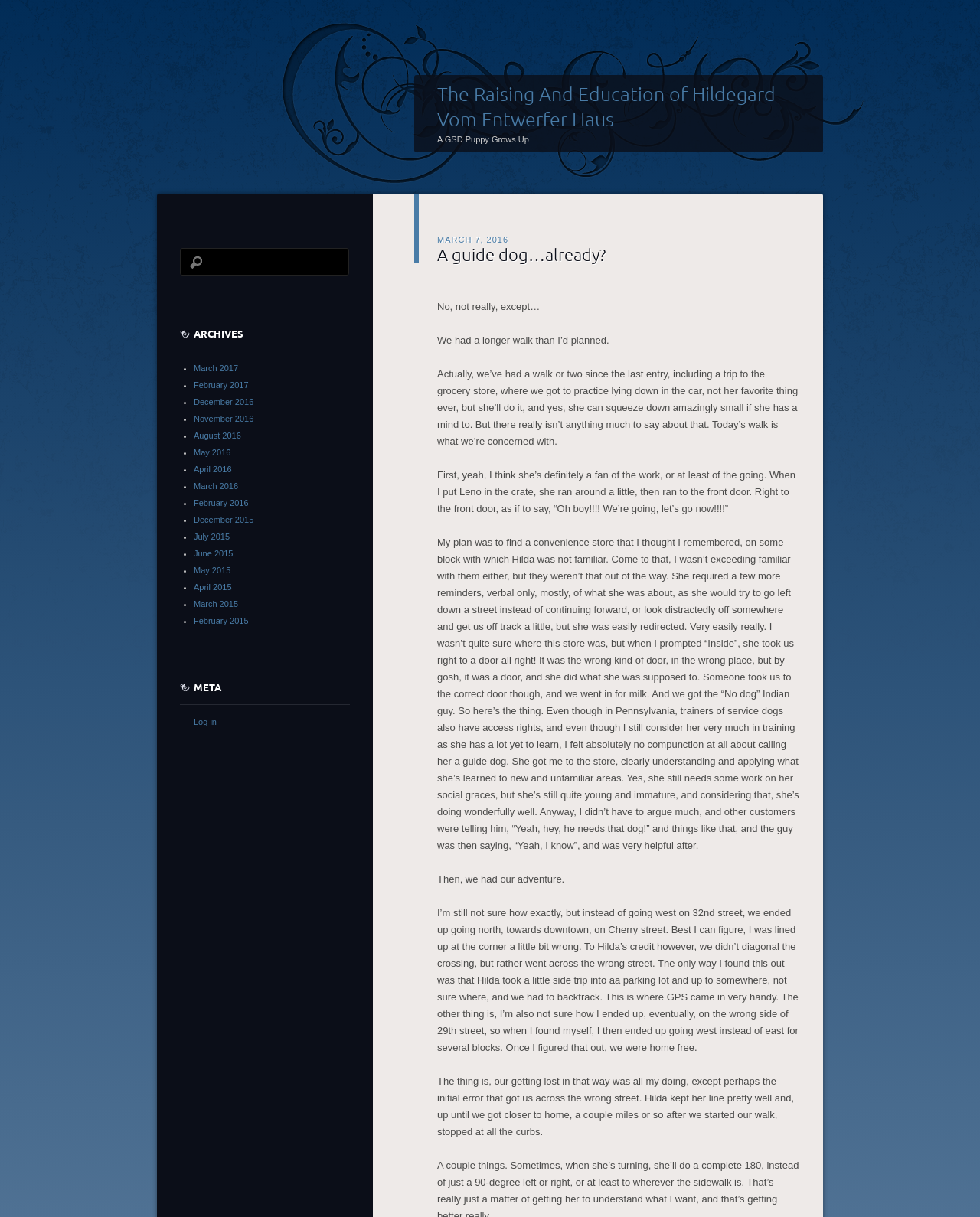Offer a detailed explanation of the webpage layout and contents.

This webpage is about the raising and education of a guide dog named Hildegard Vom Entwerfer Haus. At the top of the page, there is a heading with the title "The Raising And Education of Hildegard Vom Entwerfer Haus" followed by a link with the same text. Below this, there is another heading titled "A GSD Puppy Grows Up" which contains a series of static text elements describing the author's experience with Hildegard, including their walks and training sessions.

The text describes how Hildegard is growing up and learning to navigate new areas, including a trip to a convenience store where she successfully guided the author inside. The author praises Hildegard's abilities, noting that she is still young and immature but doing wonderfully well. The text also mentions an incident where the author got lost, but Hildegard kept her line and stopped at curbs, demonstrating her understanding of her training.

On the left side of the page, there is a complementary section with a textbox and a heading titled "ARCHIVES". Below this, there is a list of links to archived posts, organized by month and year, with list markers ("•") preceding each link. The list includes links to posts from March 2017 to February 2015. Further down, there is another heading titled "META" followed by a link to "Log in".

Overall, the webpage is a personal blog or journal about the author's experience raising and training a guide dog, with a focus on Hildegard's growth and development.